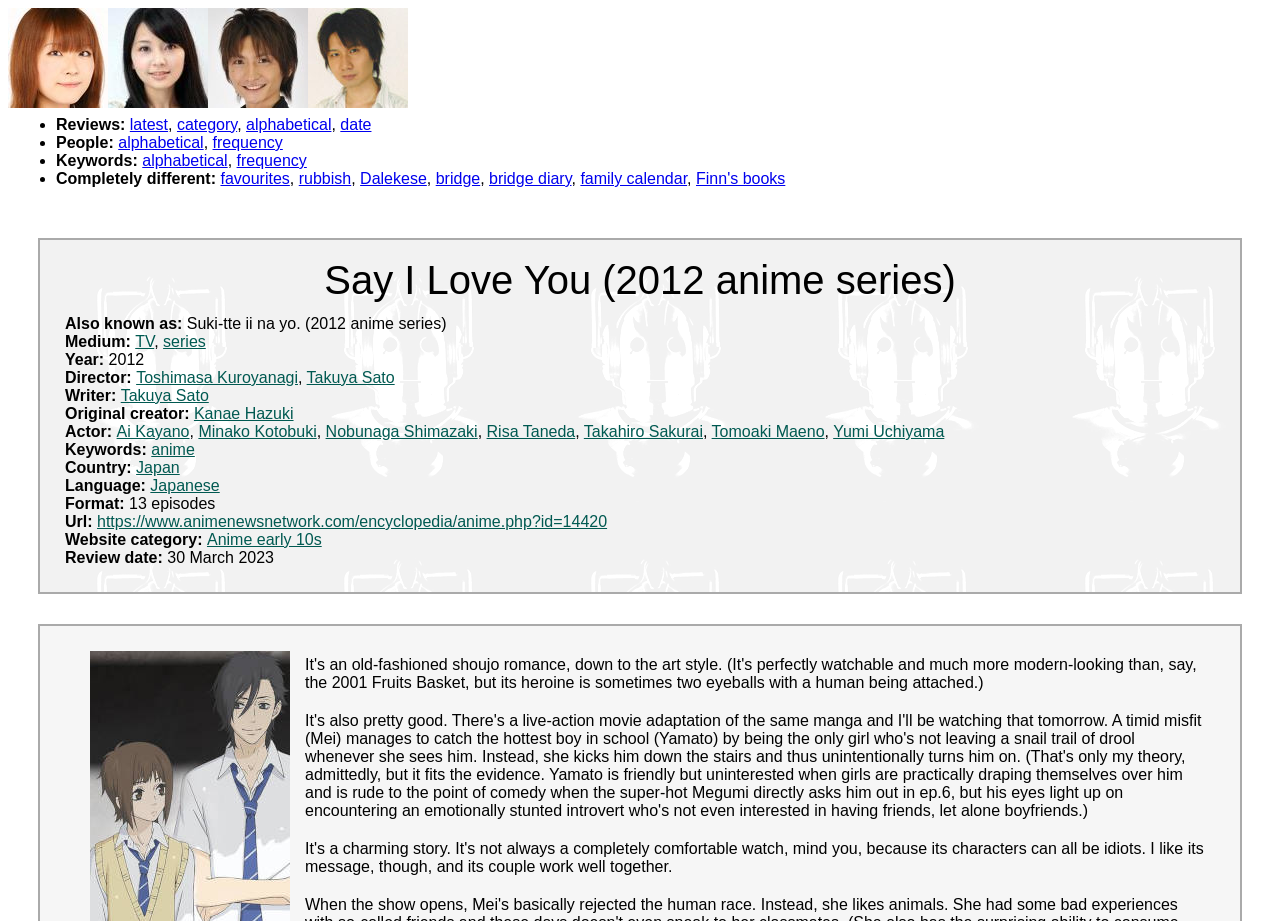Identify the coordinates of the bounding box for the element that must be clicked to accomplish the instruction: "View the anime's official website".

[0.076, 0.557, 0.474, 0.575]